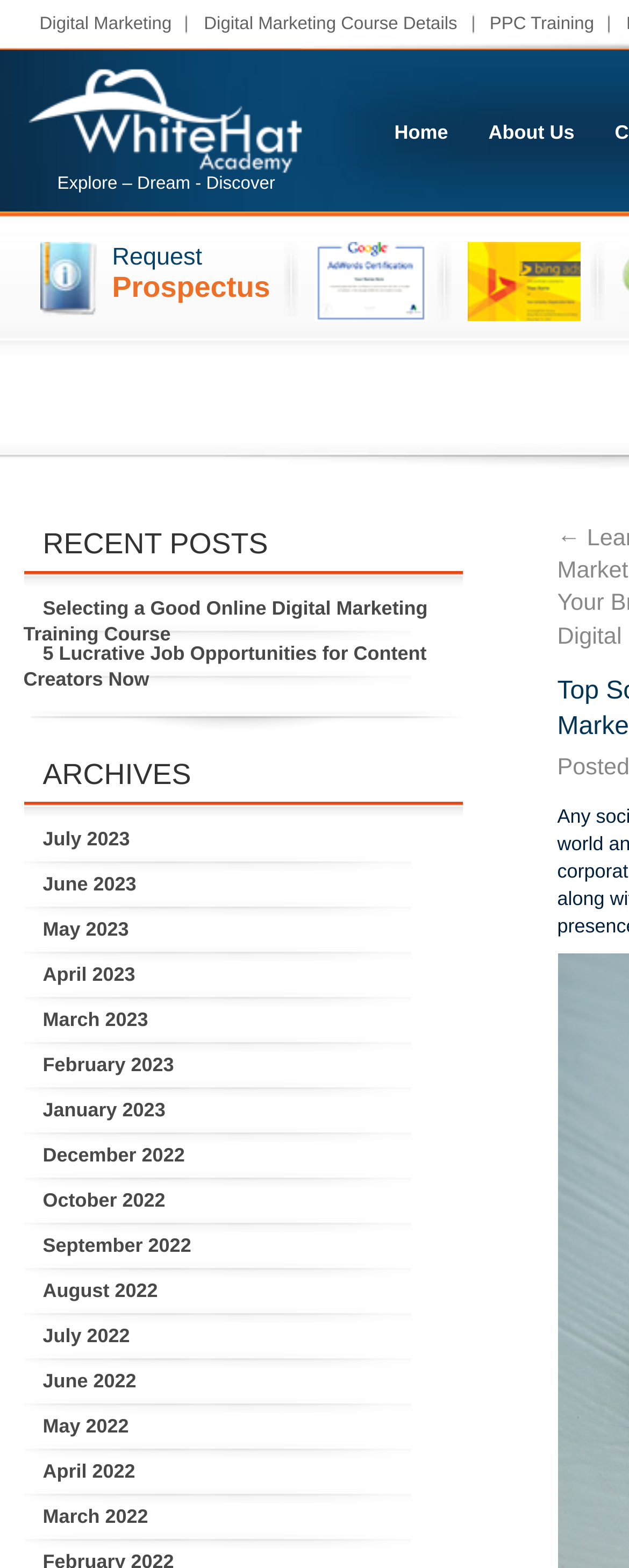How many months are listed in the archives?
Give a single word or phrase answer based on the content of the image.

12